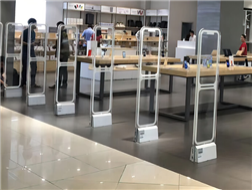What is the focus of the store's layout?
Using the image as a reference, deliver a detailed and thorough answer to the question.

The store's layout is focused on security, as evident from the prominent positioning of the EAS gates, which are an essential feature in many retail locations aimed at enhancing security and reducing losses.